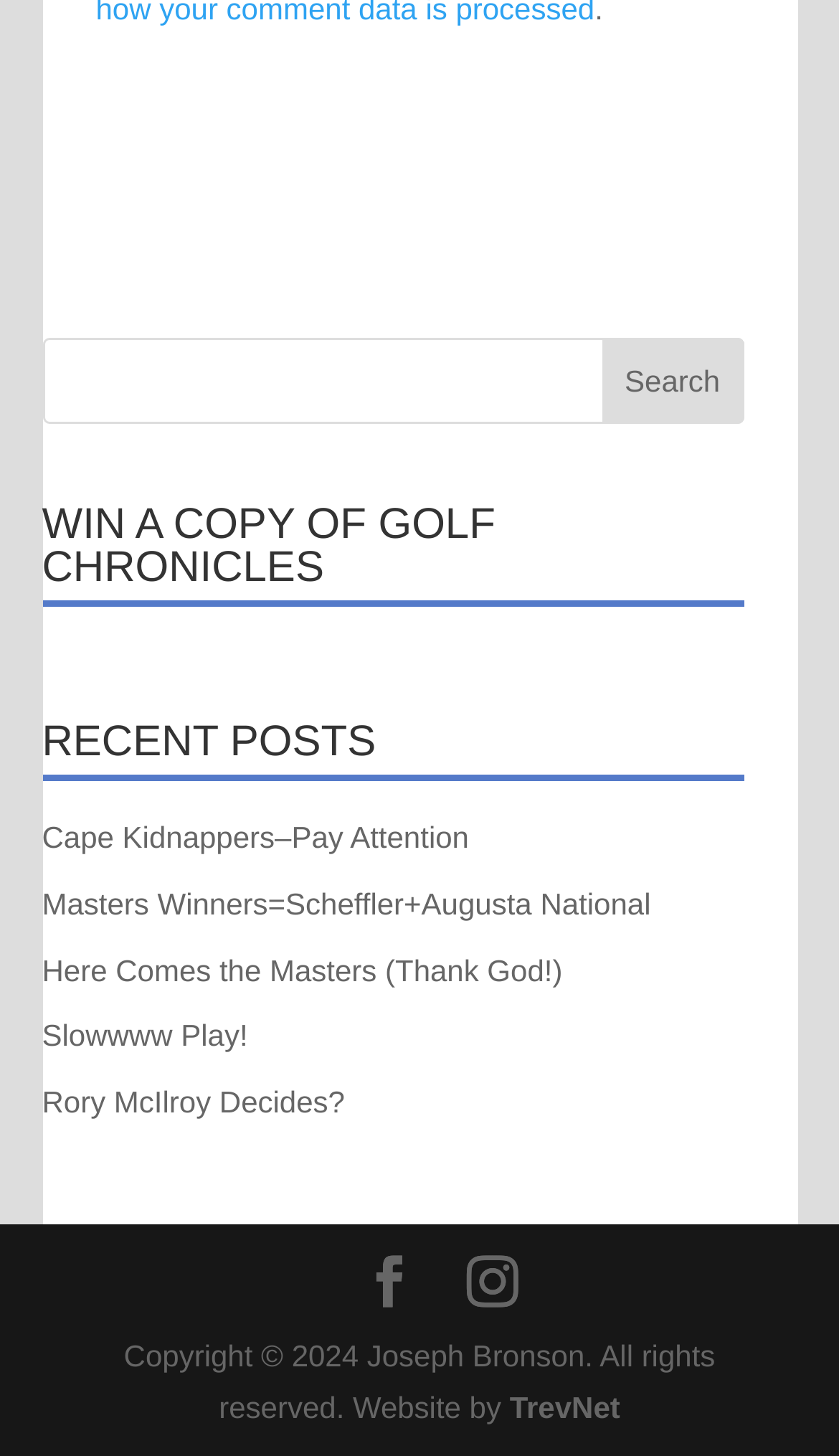Please identify the bounding box coordinates of the clickable region that I should interact with to perform the following instruction: "check the latest post". The coordinates should be expressed as four float numbers between 0 and 1, i.e., [left, top, right, bottom].

[0.05, 0.608, 0.776, 0.632]